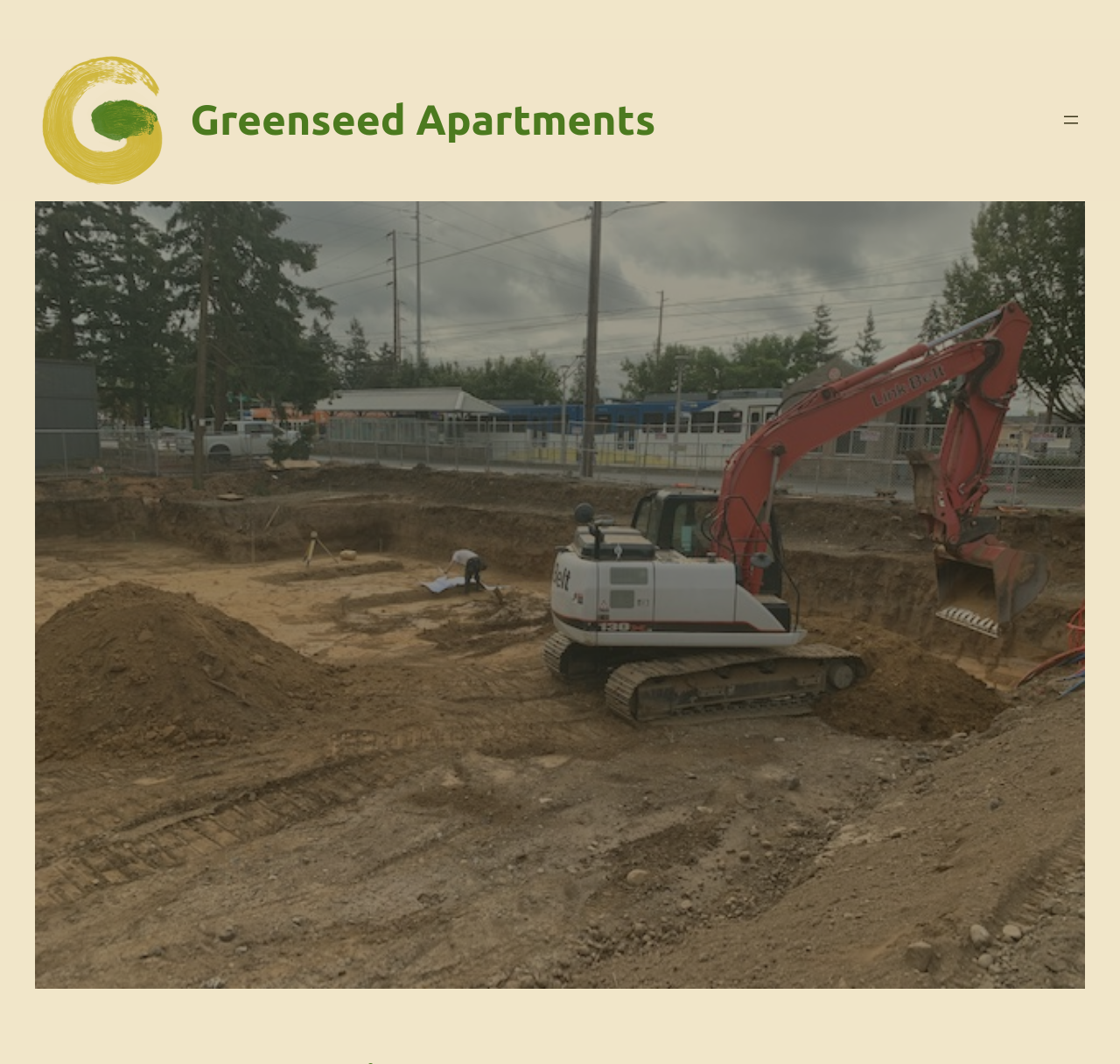What is the position of the navigation section on the webpage? Refer to the image and provide a one-word or short phrase answer.

Top-right